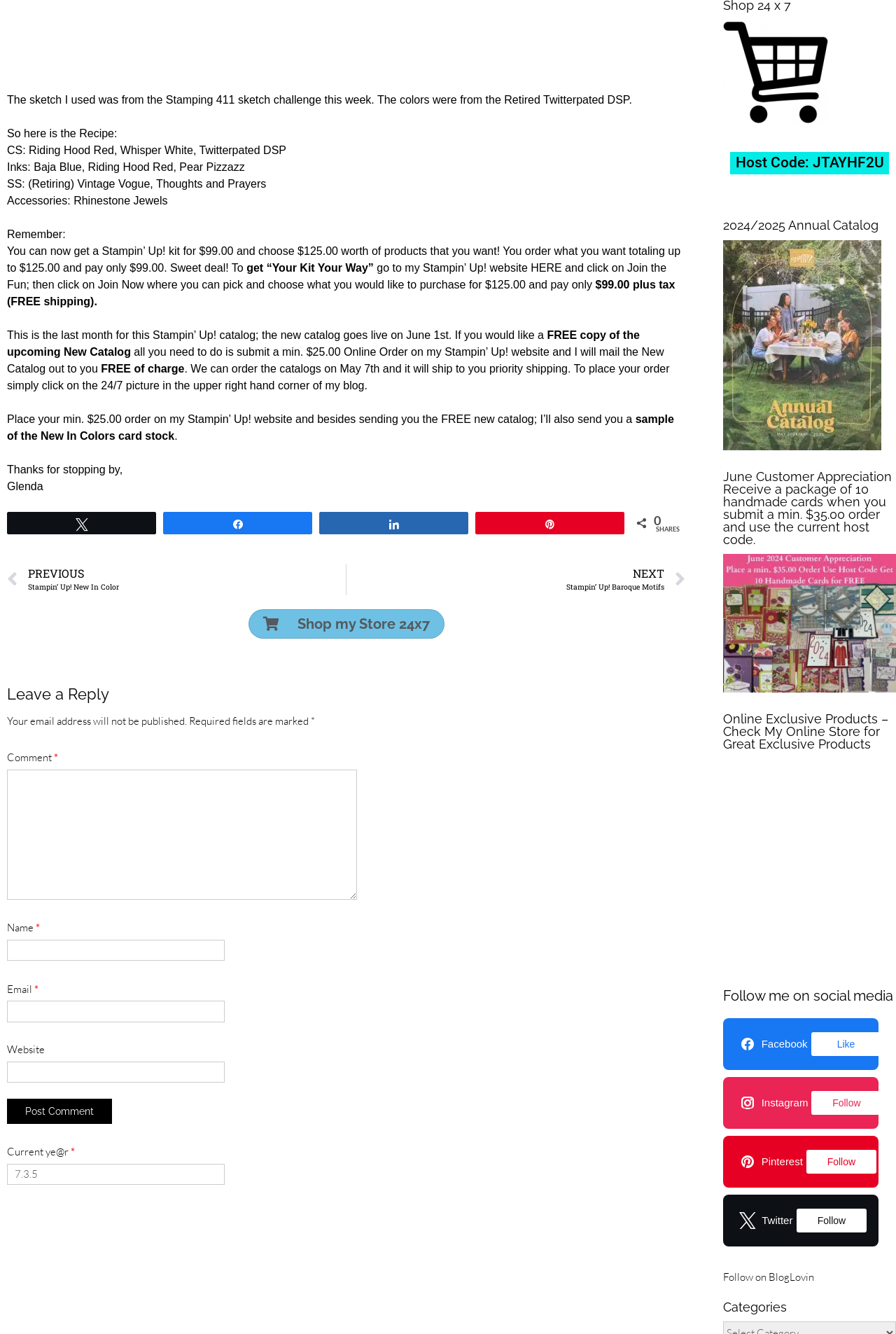Based on the description "Follow", find the bounding box of the specified UI element.

[0.9, 0.862, 0.978, 0.88]